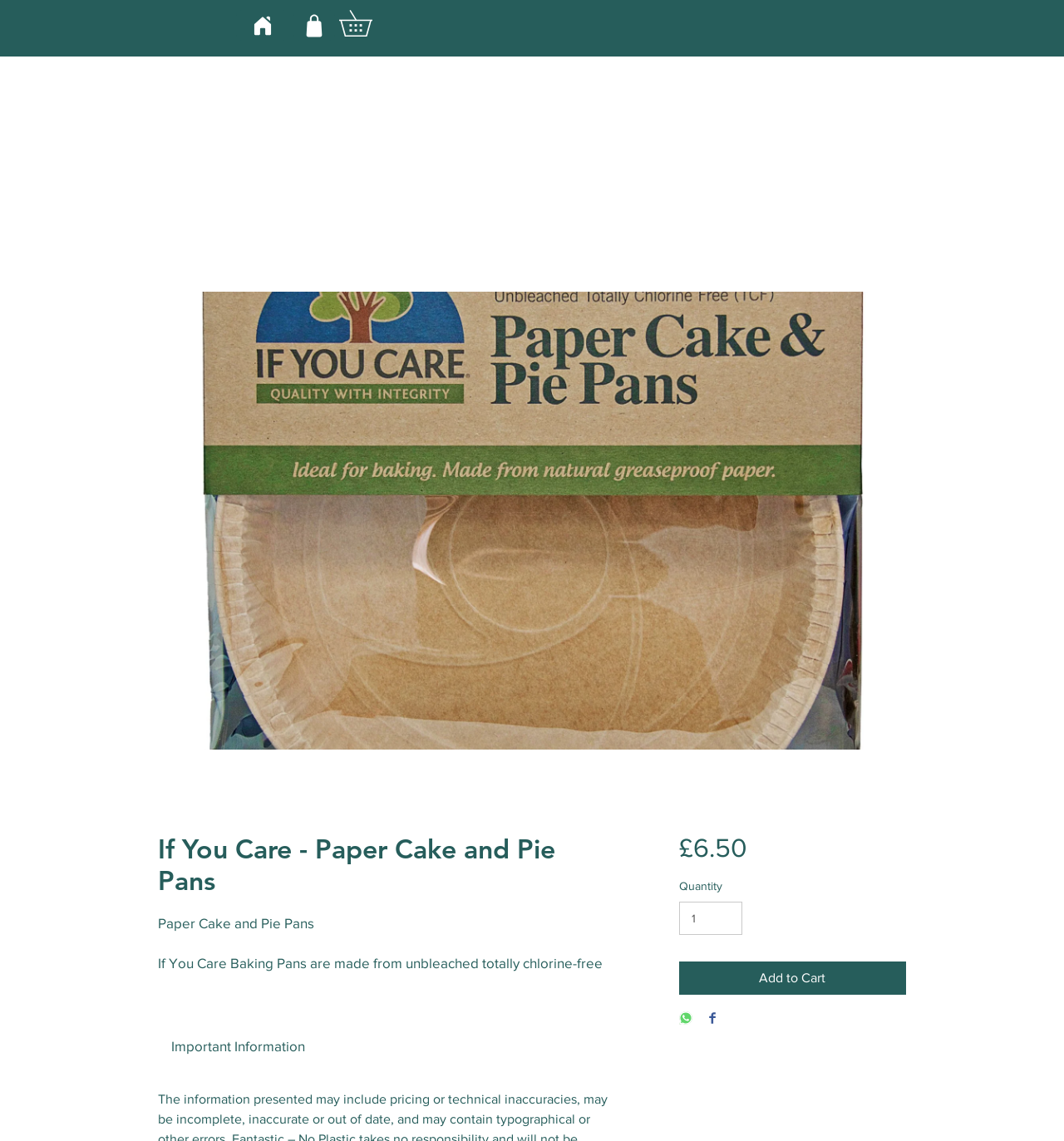Identify the bounding box of the HTML element described here: "Add to Cart". Provide the coordinates as four float numbers between 0 and 1: [left, top, right, bottom].

[0.638, 0.843, 0.852, 0.872]